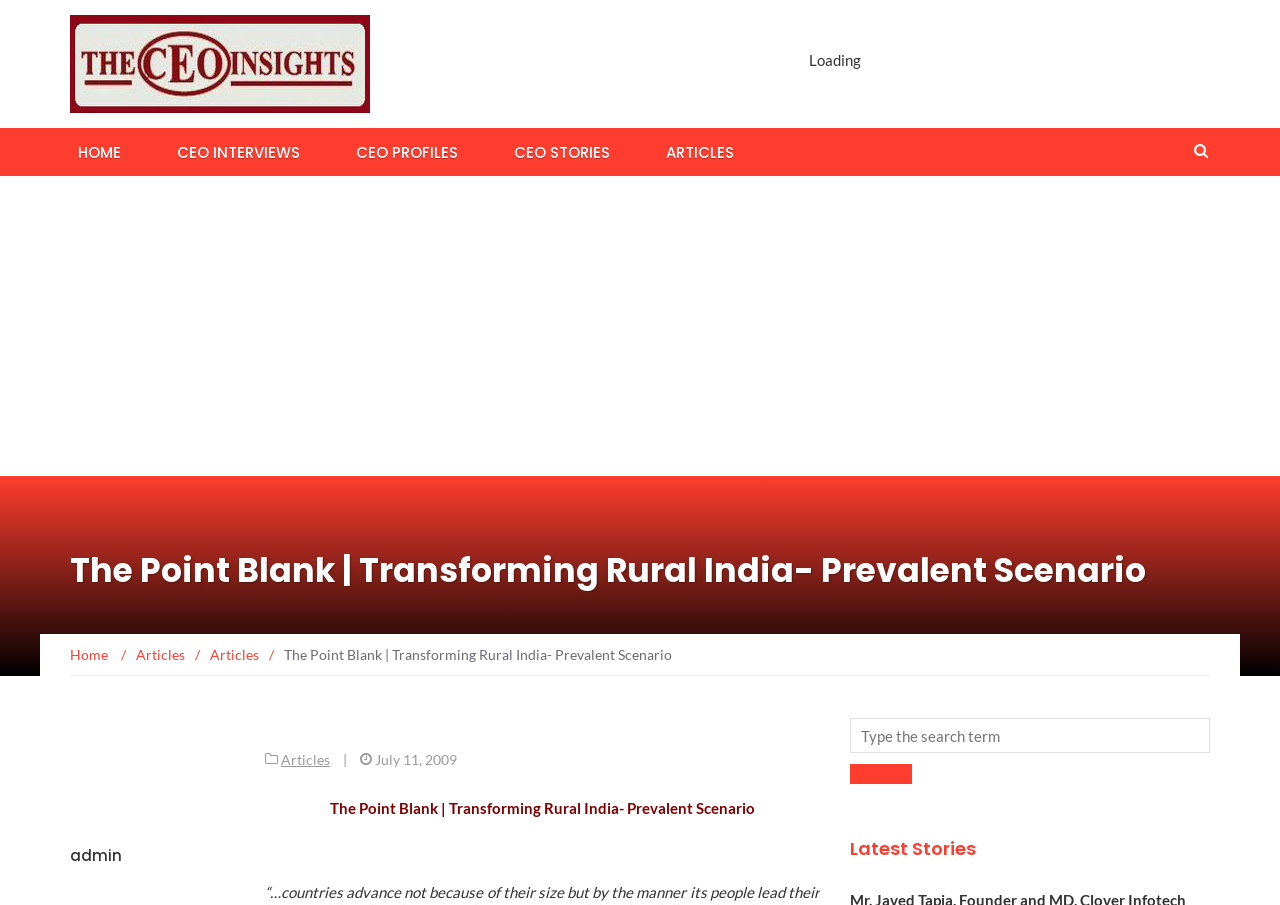Find the bounding box coordinates corresponding to the UI element with the description: "CEO Stories". The coordinates should be formatted as [left, top, right, bottom], with values as floats between 0 and 1.

[0.395, 0.141, 0.483, 0.193]